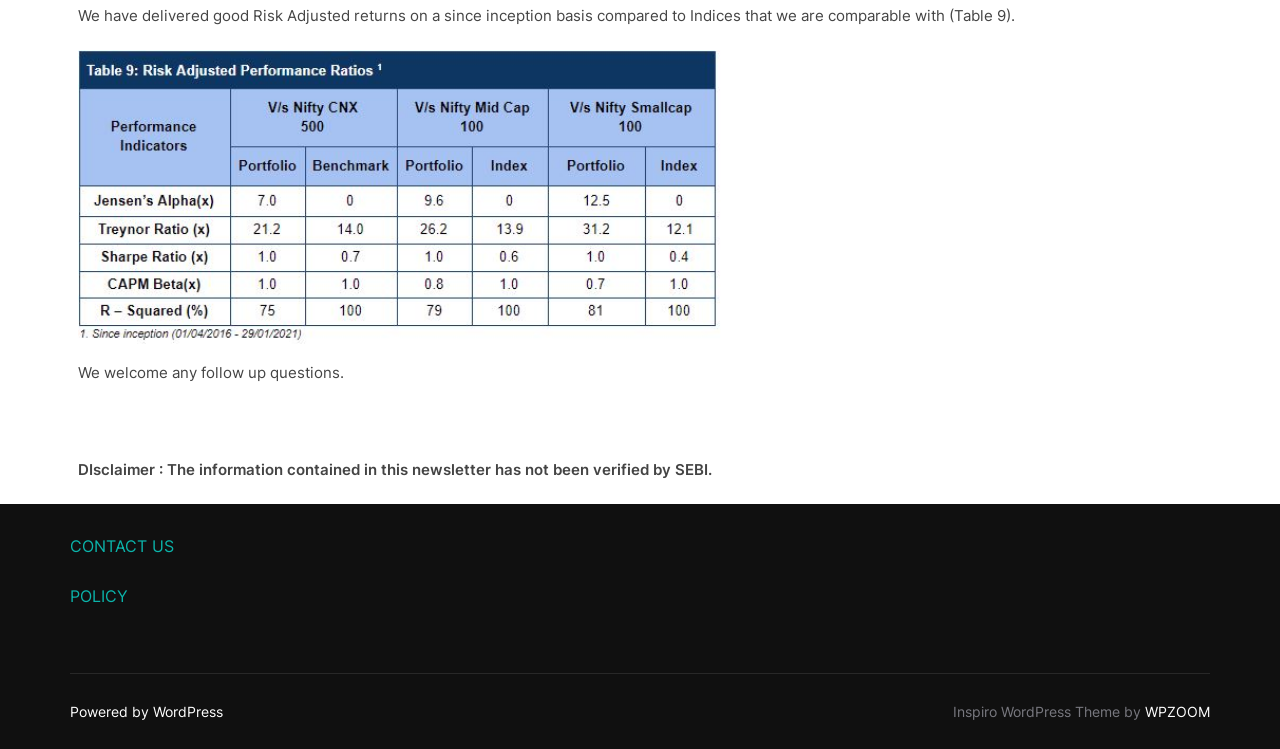Provide the bounding box coordinates in the format (top-left x, top-left y, bottom-right x, bottom-right y). All values are floating point numbers between 0 and 1. Determine the bounding box coordinate of the UI element described as: Powered by WordPress

[0.055, 0.938, 0.174, 0.961]